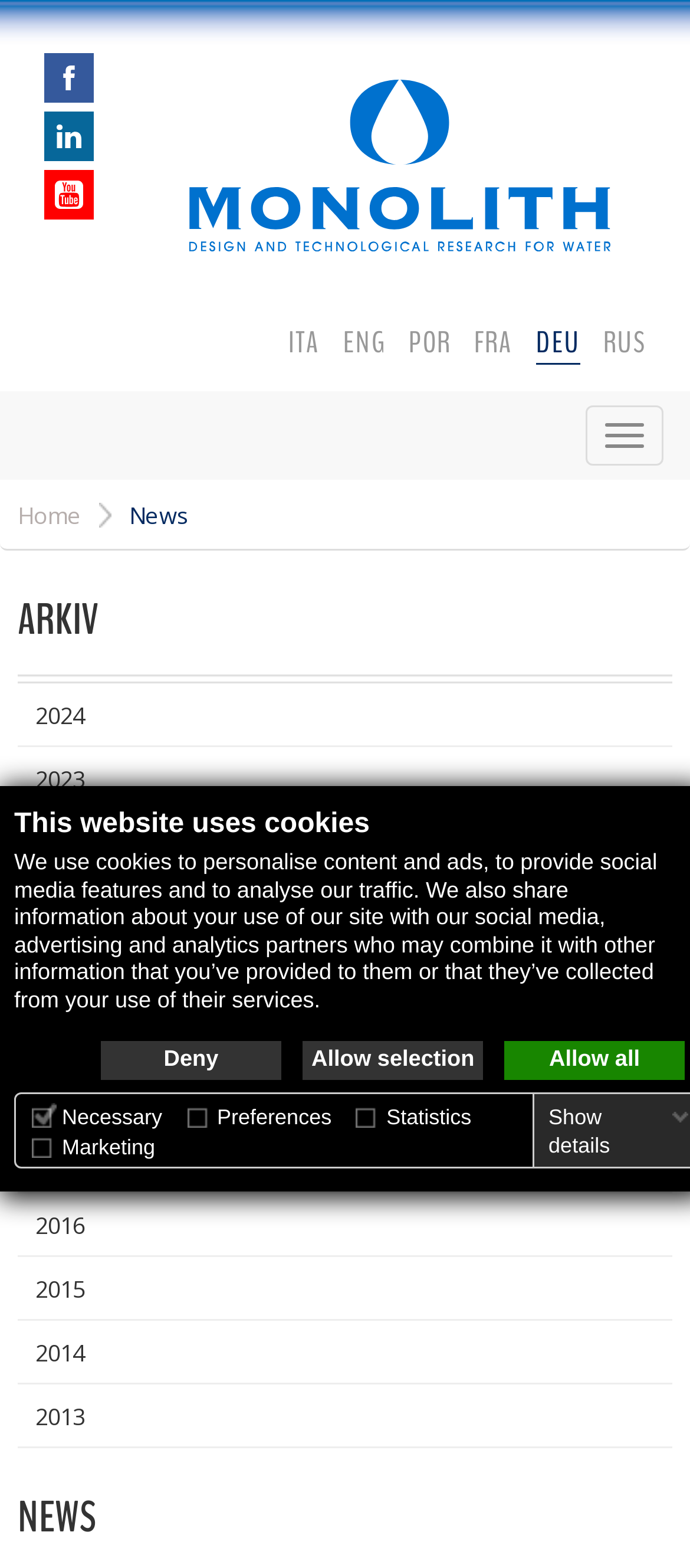How many years are listed in the archive section?
Using the information presented in the image, please offer a detailed response to the question.

In the archive section, there are 14 years listed, ranging from 2013 to 2024, which suggests that the website has been active for at least 14 years.